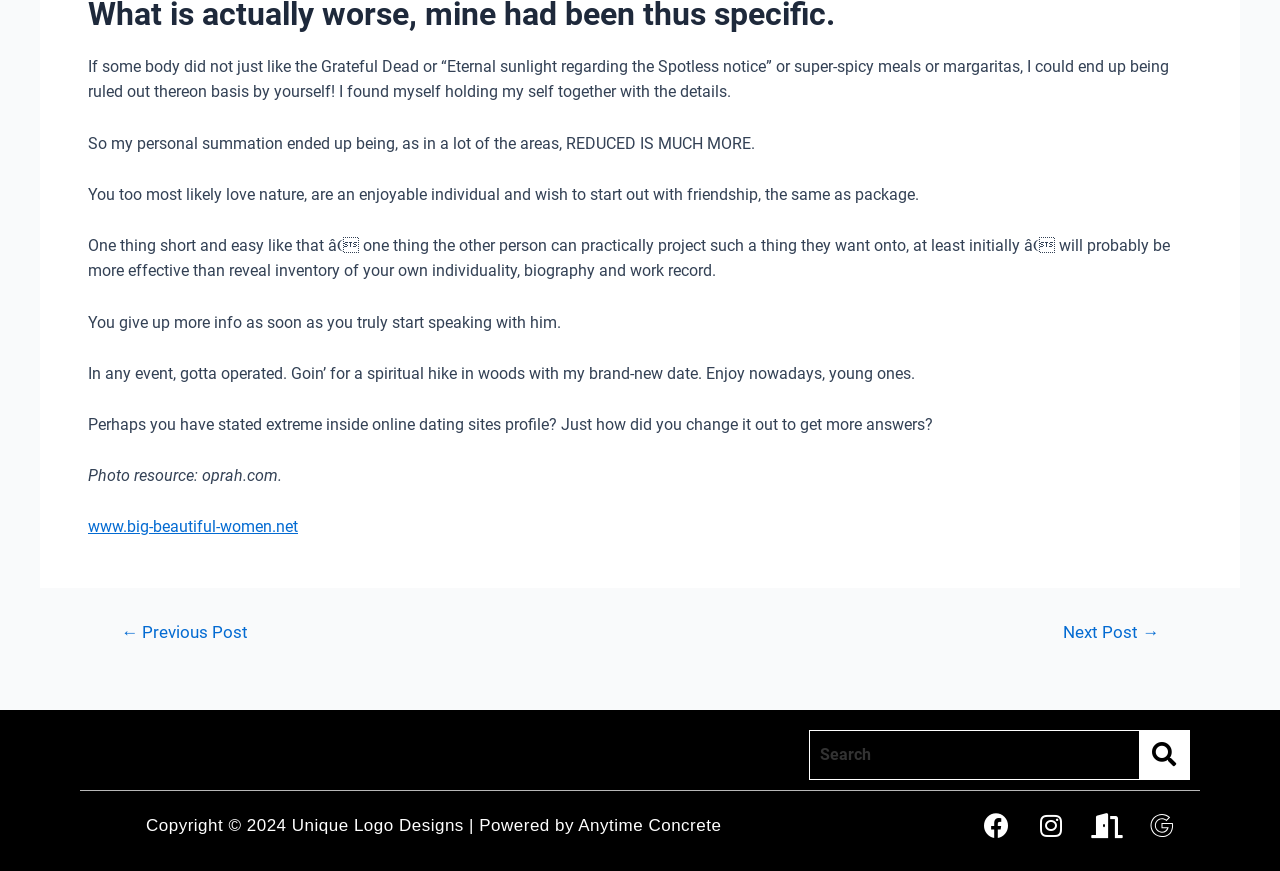Please determine the bounding box coordinates for the UI element described as: "Tenants".

None